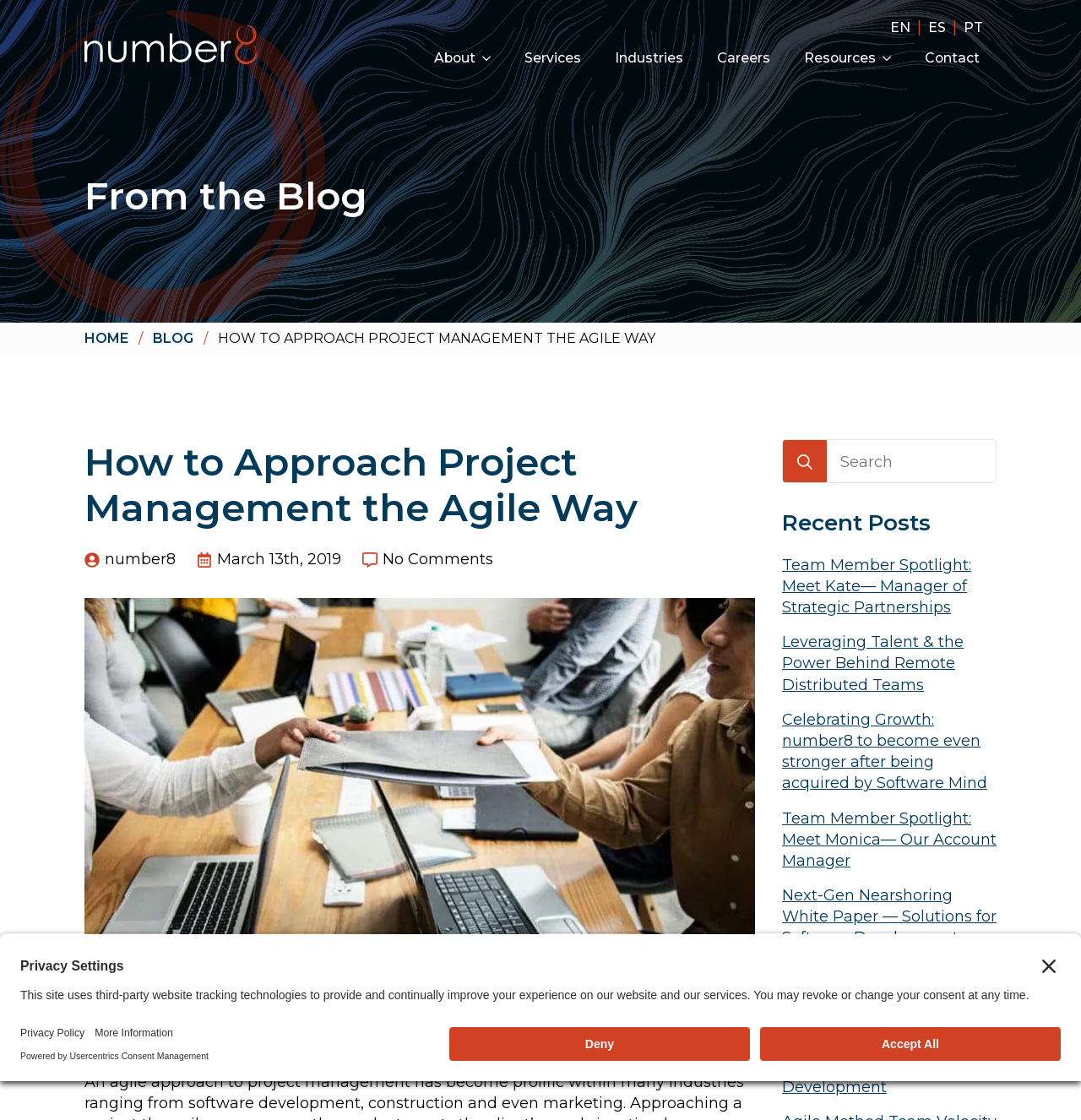What is the date of the blog post?
Based on the image content, provide your answer in one word or a short phrase.

March 13th, 2019